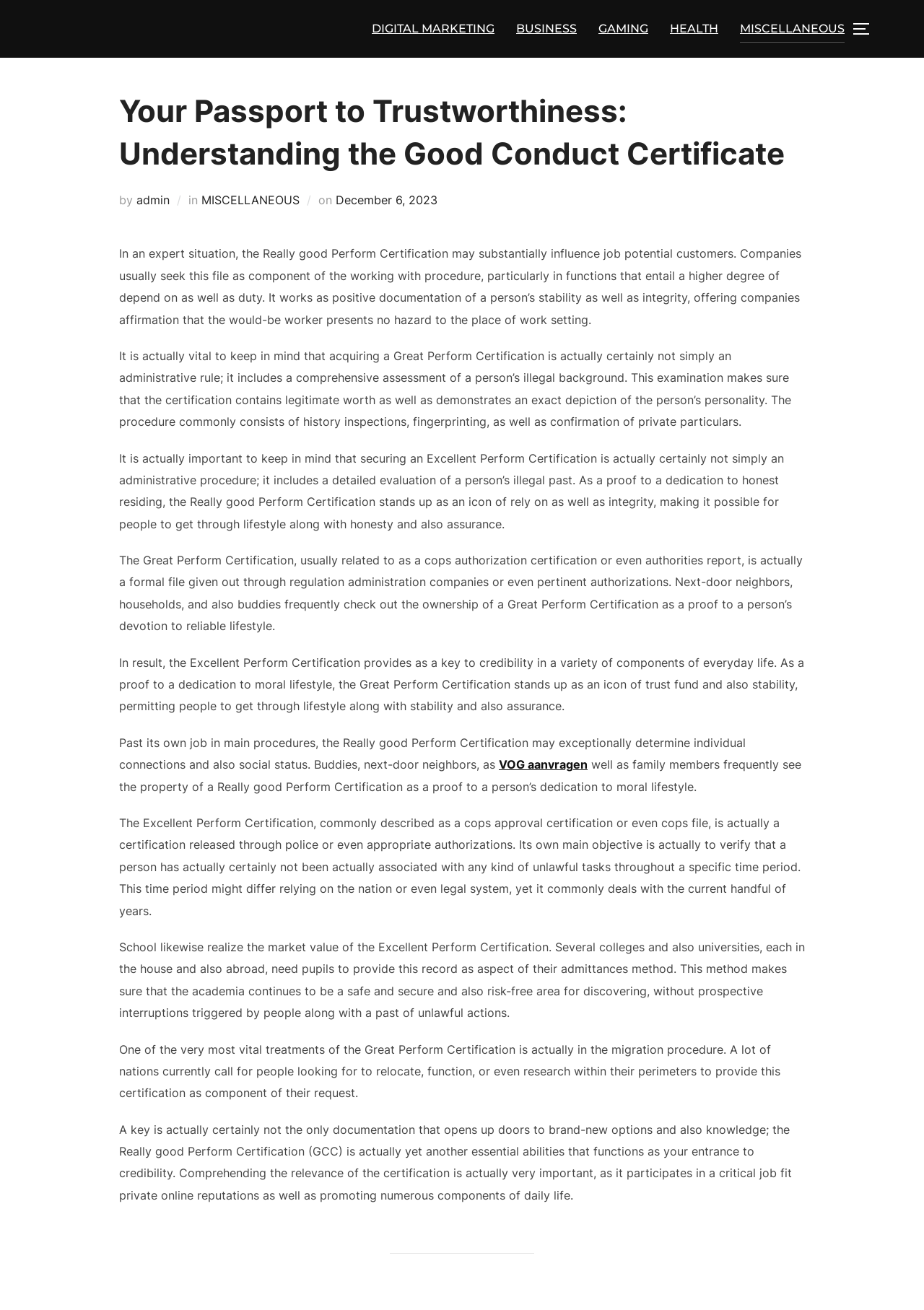Present a detailed account of what is displayed on the webpage.

This webpage is about understanding the Good Conduct Certificate, also known as the Really good Perform Certification. At the top, there is a horizontal navigation menu with five links: DIGITAL MARKETING, BUSINESS, GAMING, HEALTH, and MISCELLANEOUS. To the right of the navigation menu, there is a toggle button for the sidebar and navigation.

Below the navigation menu, there is a header section with a heading that reads "Your Passport to Trustworthiness: Understanding the Good Conduct Certificate" followed by the author's name, "admin", and the category "MISCELLANEOUS". The date "December 6, 2023" is also displayed.

The main content of the webpage is divided into several paragraphs of text. The text explains the importance of the Good Conduct Certificate, its role in job applications, and its significance in various aspects of life, such as personal relationships, education, and immigration. There are seven paragraphs in total, each discussing a different aspect of the certification.

In the middle of the text, there is a link to "VOG aanvragen", which is likely a related resource or application process. At the bottom of the page, there is a section labeled "POST AUTHOR" with no additional information.

Overall, the webpage provides a detailed explanation of the Good Conduct Certificate, its benefits, and its applications in various areas of life.